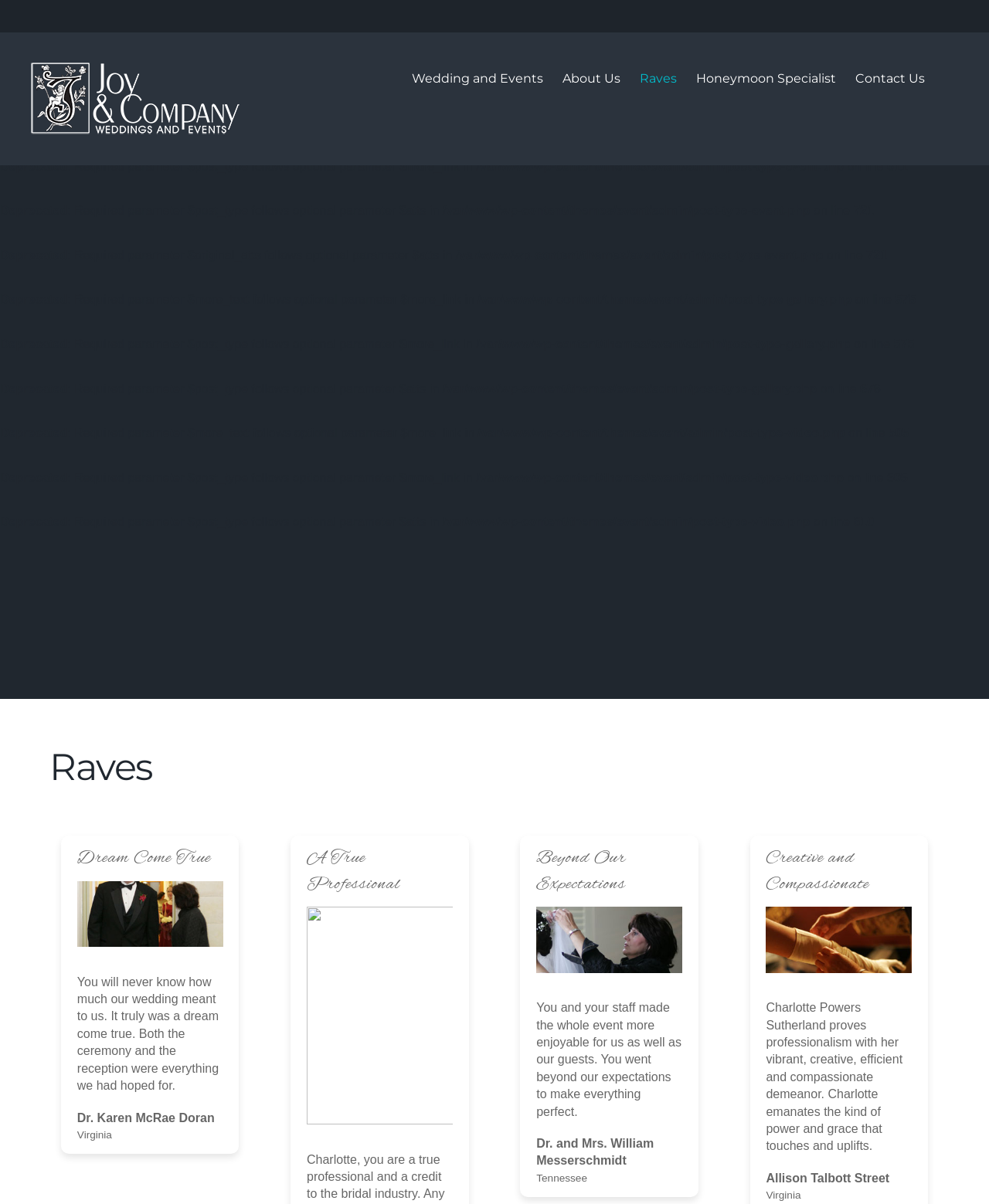What is the name of the company?
Provide a comprehensive and detailed answer to the question.

I determined the answer by looking at the link element with the text 'Joy and Company' at the top of the webpage, which suggests that it is the name of the company.